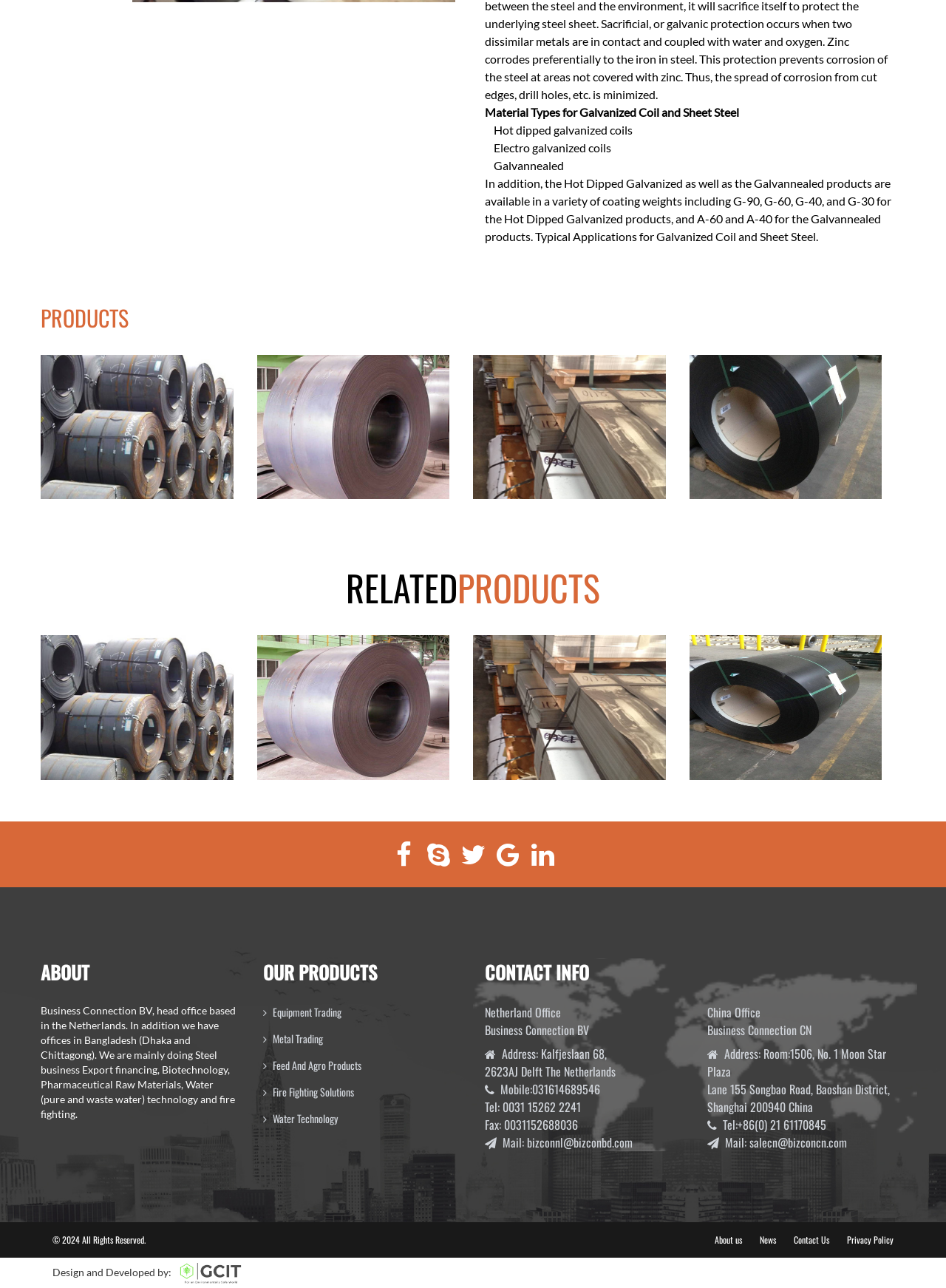Given the element description "Fire Fighting Solutions", identify the bounding box of the corresponding UI element.

[0.278, 0.842, 0.374, 0.854]